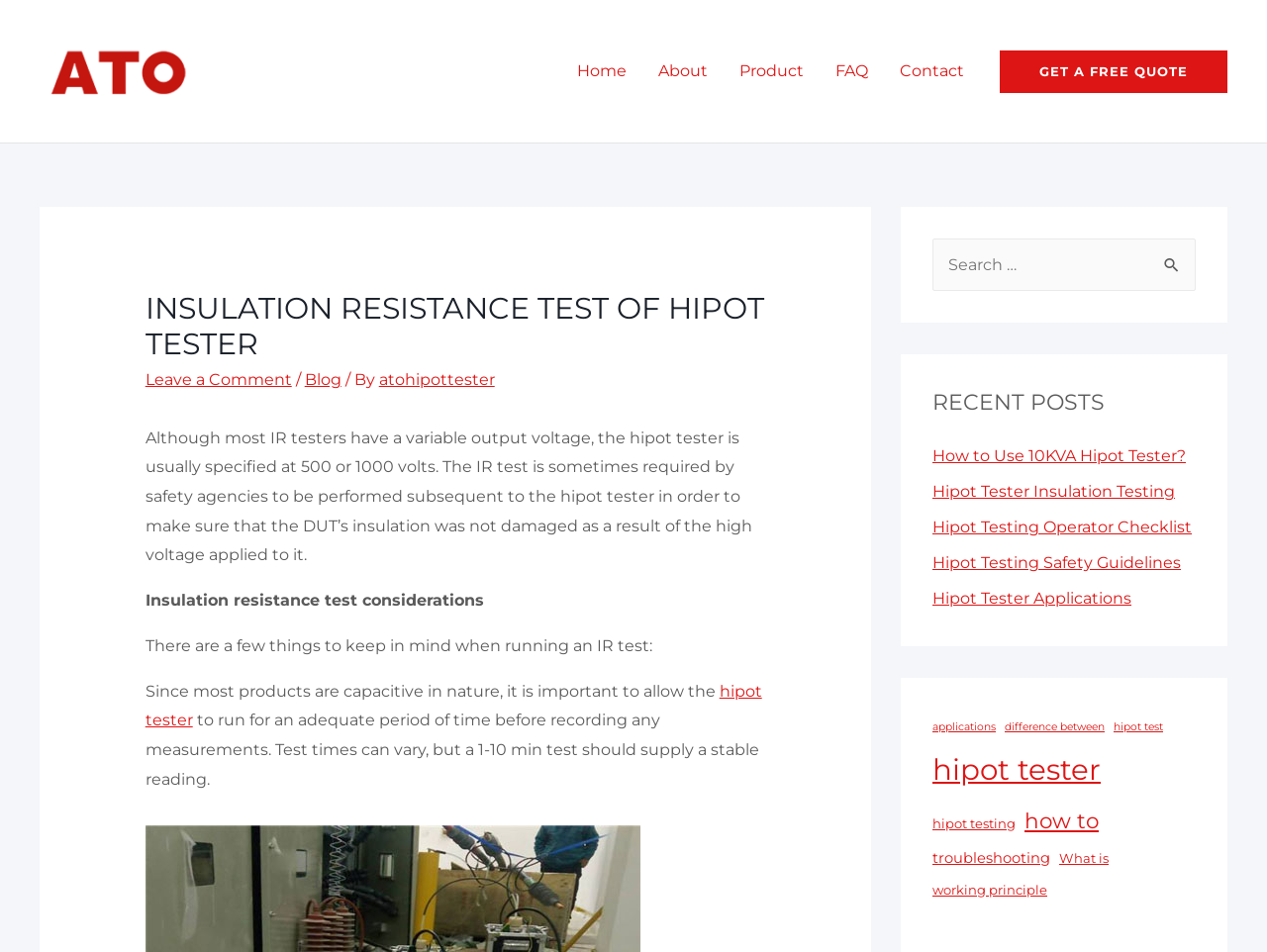Using a single word or phrase, answer the following question: 
What is the search function for?

To search the website